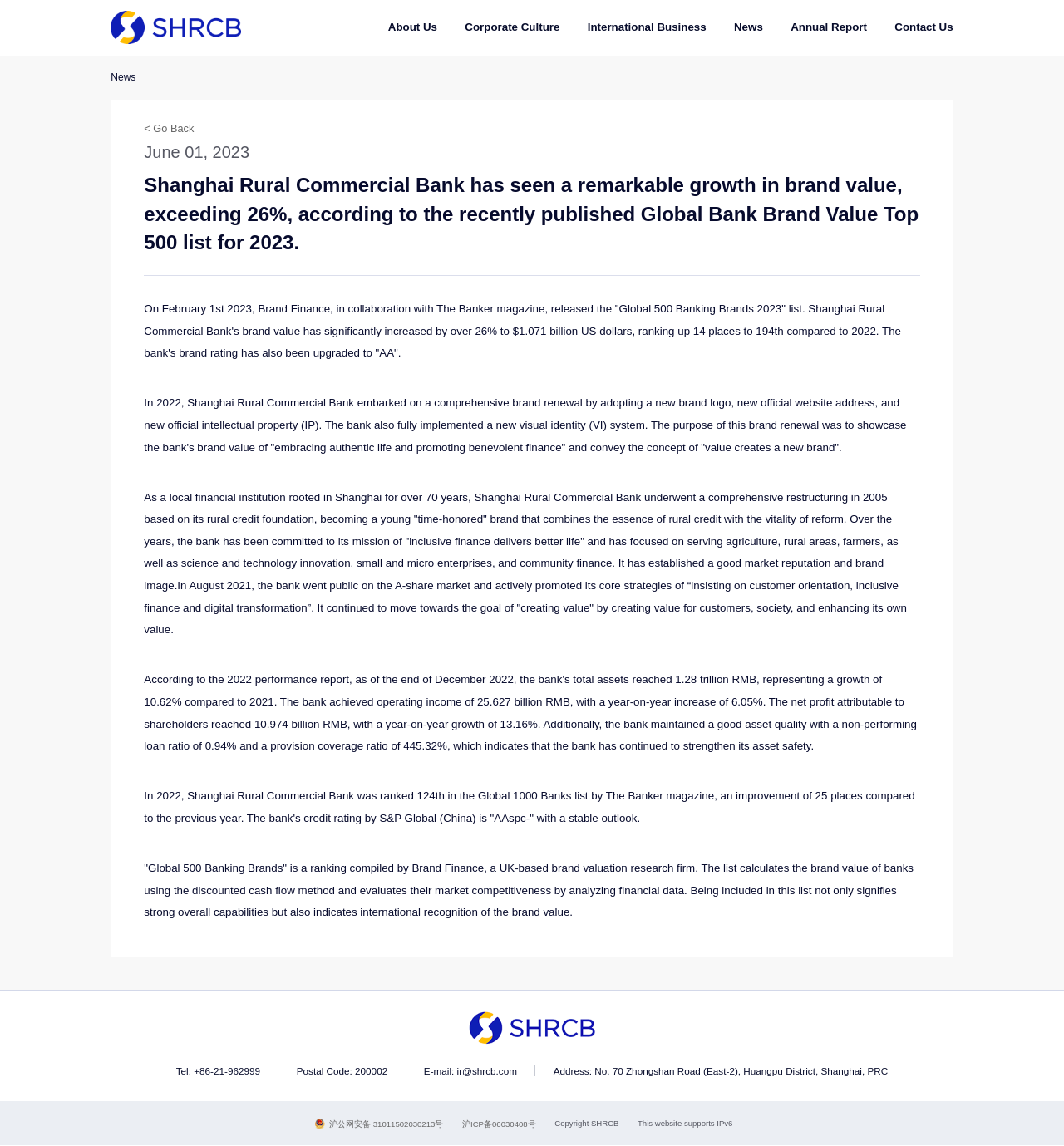Use a single word or phrase to answer the question: 
What is the address of Shanghai Rural Commercial Bank?

No. 70 Zhongshan Road (East-2), Huangpu District, Shanghai, PRC